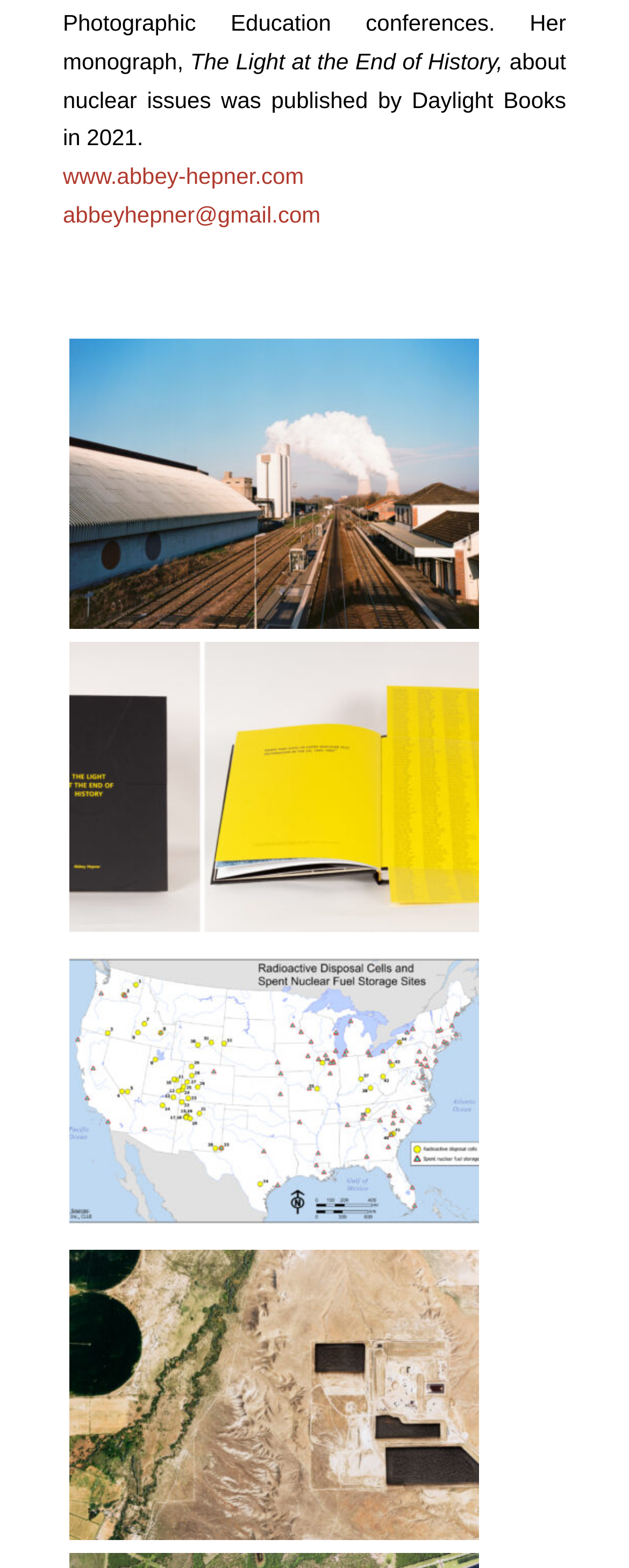What is the publisher of the book?
Offer a detailed and exhaustive answer to the question.

The publisher of the book is mentioned in the second StaticText element, which is 'about nuclear issues was published by Daylight Books in 2021.'. This indicates that the book was published by Daylight Books.